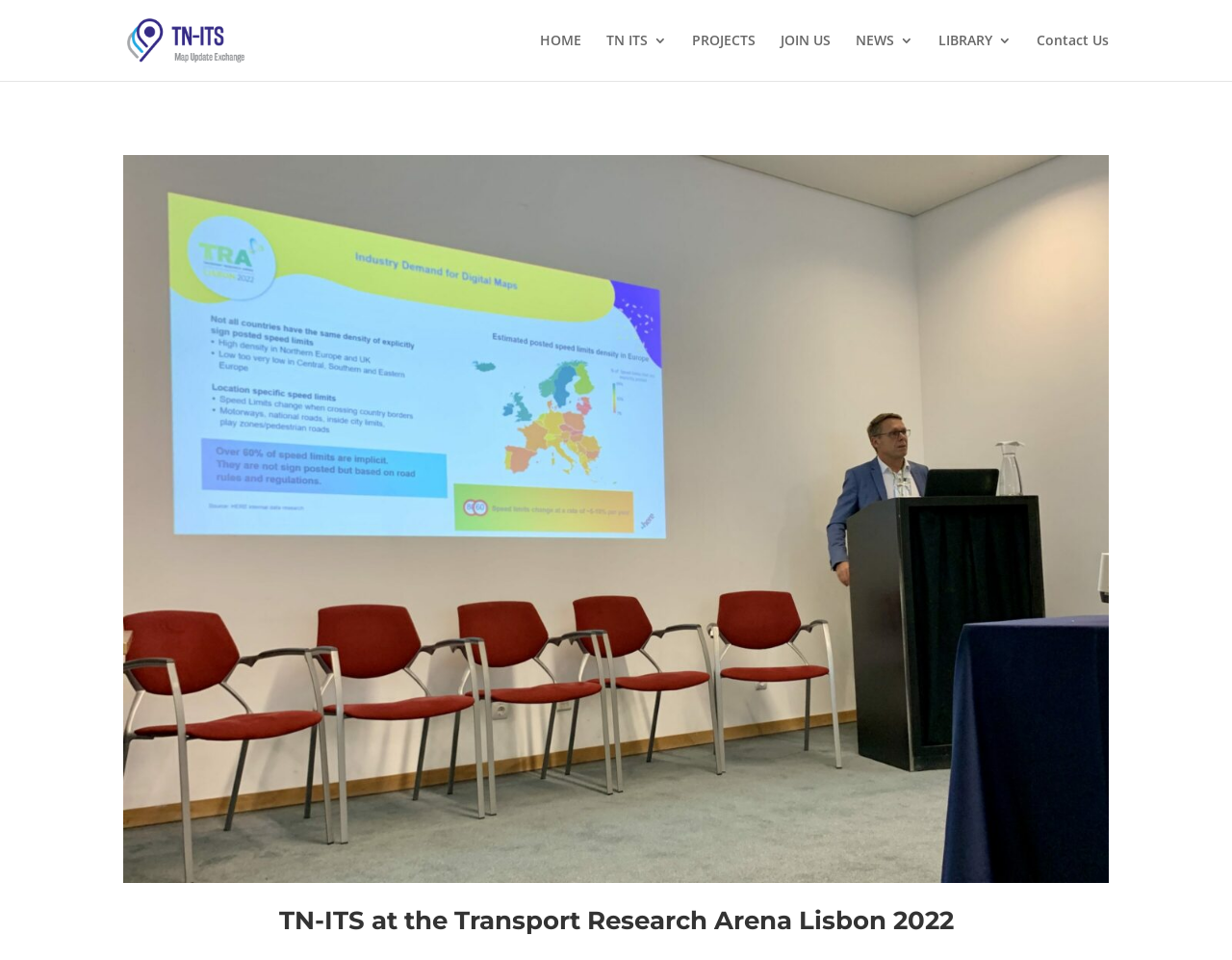What is the last navigation link?
Provide a detailed and well-explained answer to the question.

The last navigation link on the webpage is 'Contact Us', which is located at the top right corner of the webpage, with its bounding box coordinates being [0.841, 0.035, 0.9, 0.084].